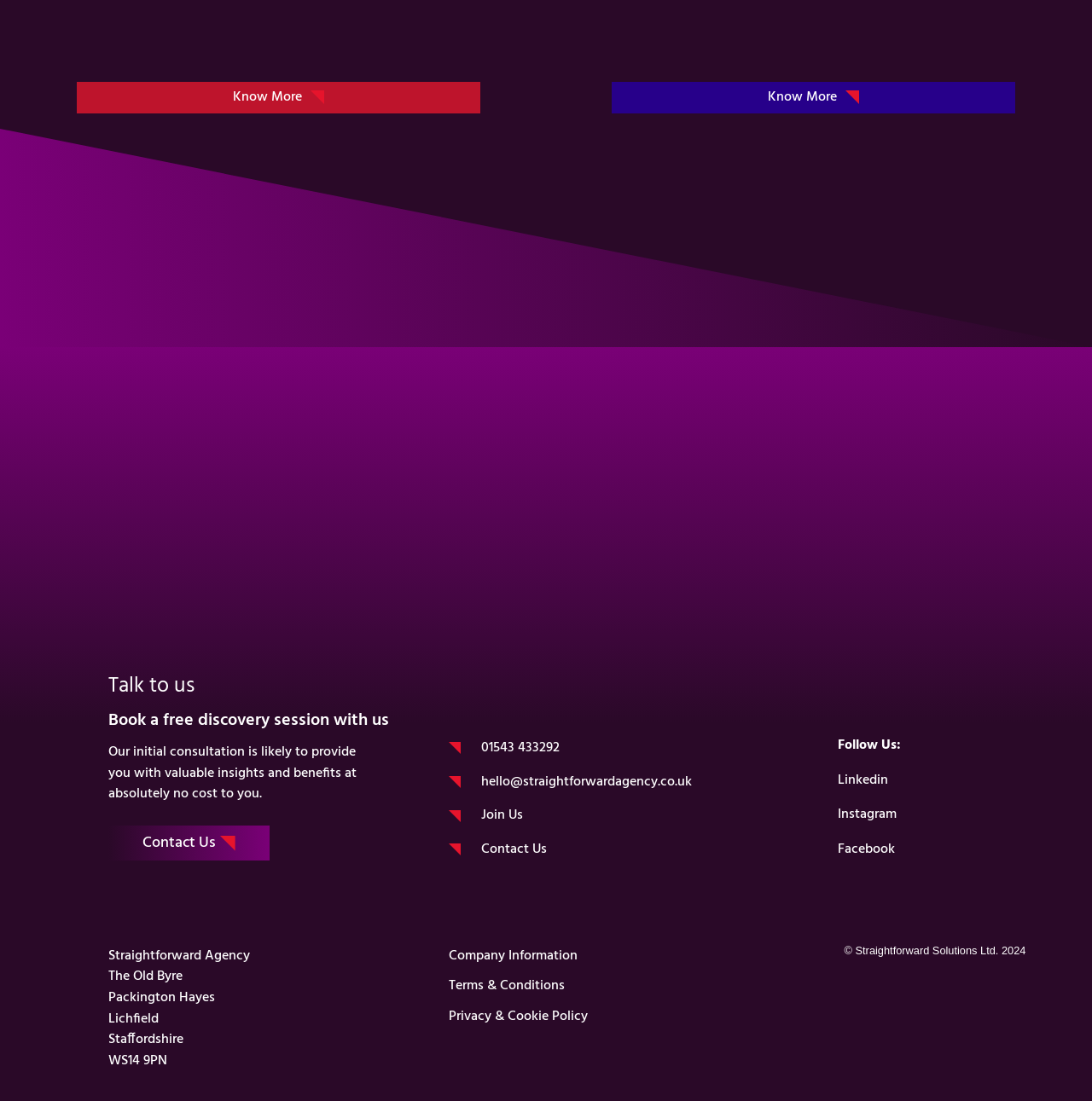Find the bounding box coordinates of the element I should click to carry out the following instruction: "Click the 'Contact Us' link".

[0.099, 0.75, 0.247, 0.781]